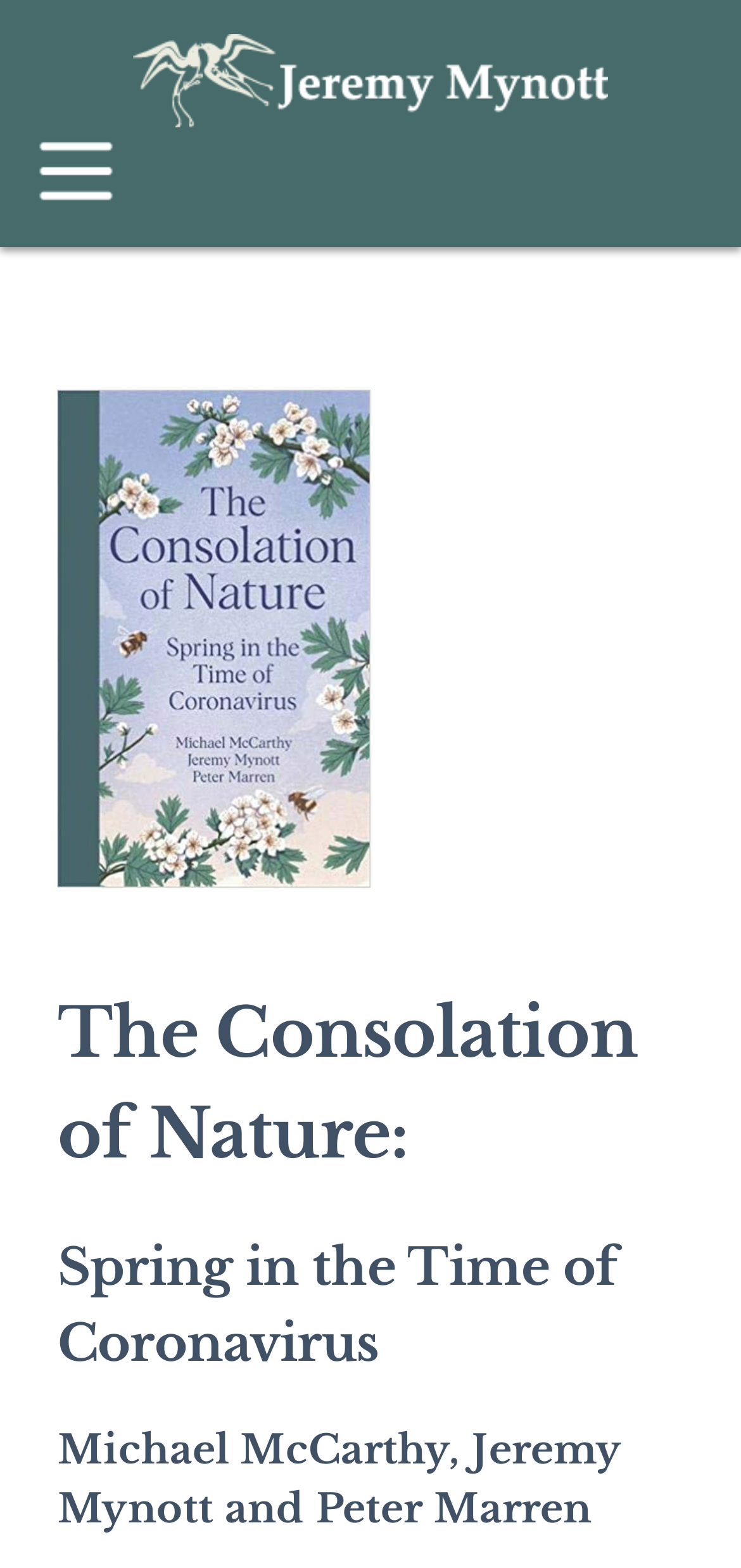Your task is to find and give the main heading text of the webpage.

The Consolation of Nature: